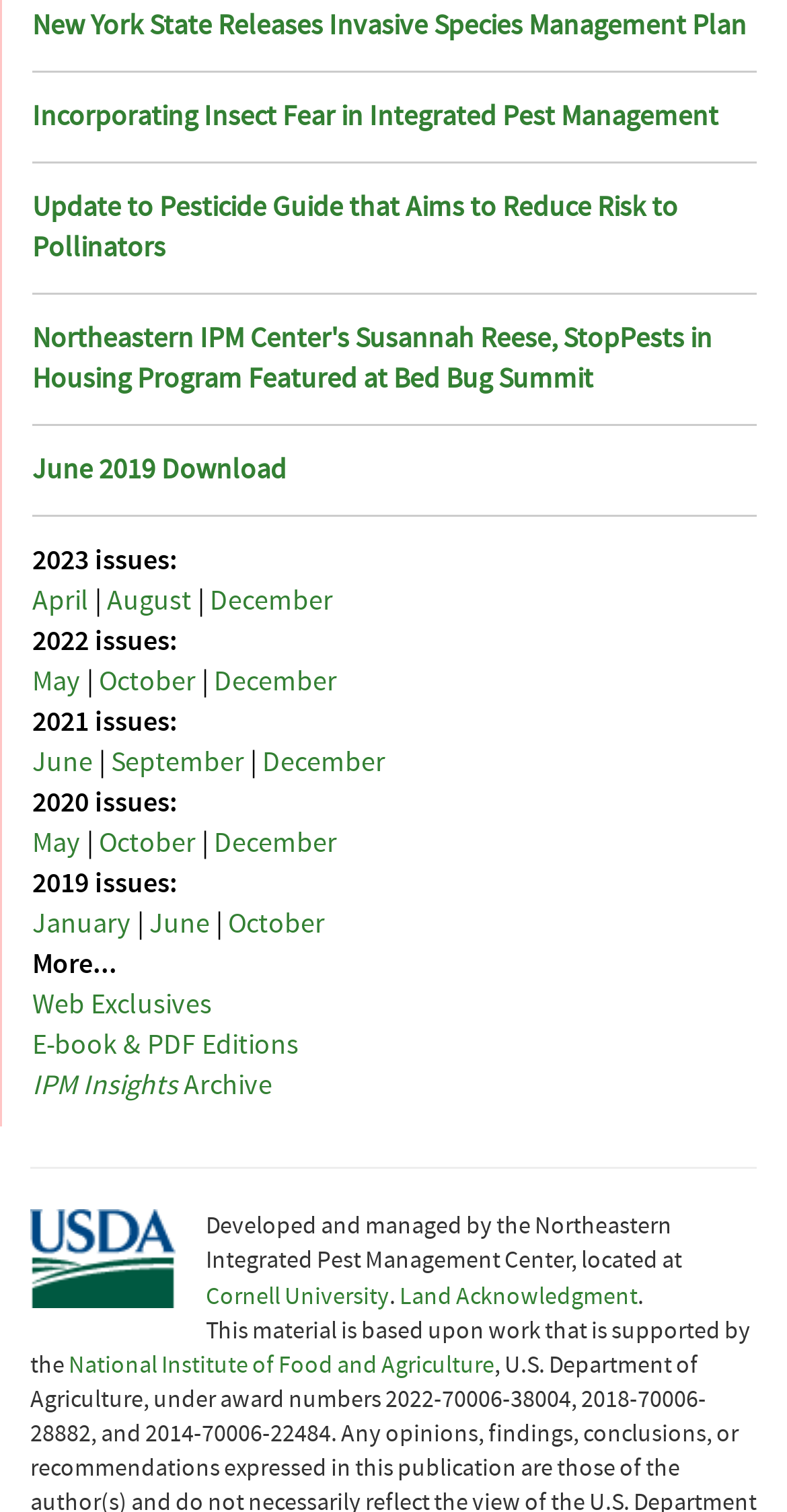Can you look at the image and give a comprehensive answer to the question:
What is the purpose of the 'More...' link?

The 'More...' link is located below a list of issues from 2019 to 2023, suggesting that it leads to a page with more issues, possibly from earlier years or with additional content.